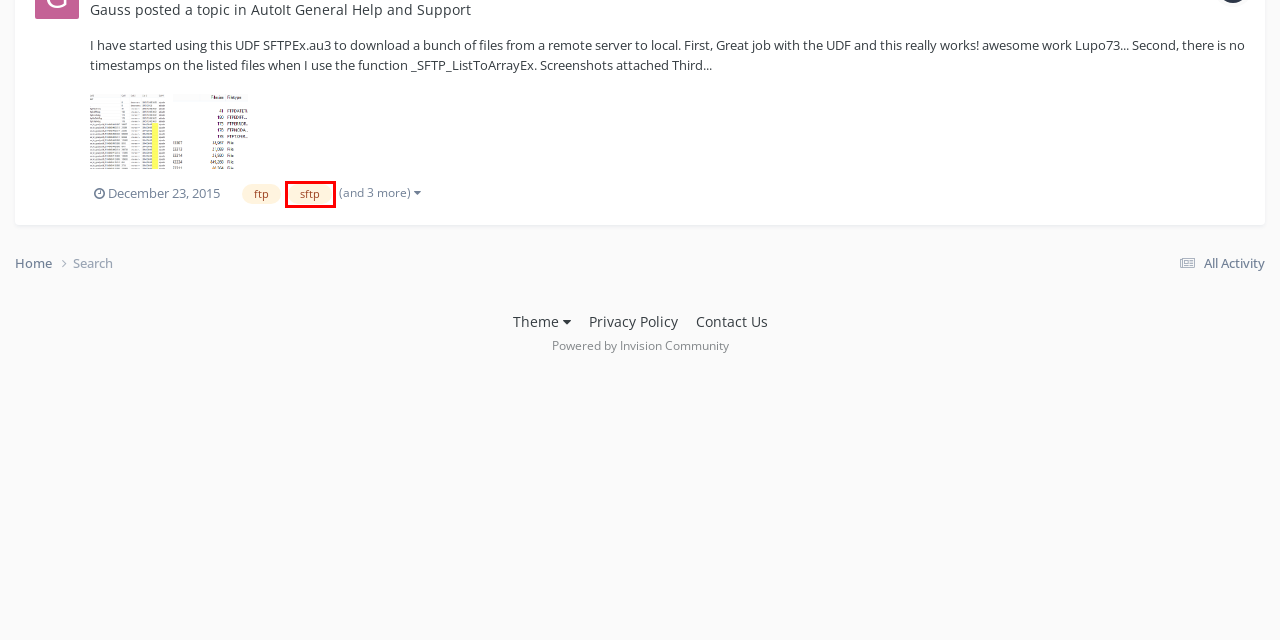Given a webpage screenshot featuring a red rectangle around a UI element, please determine the best description for the new webpage that appears after the element within the bounding box is clicked. The options are:
A. Privacy Policy - AutoIt Forums
B. AutoIt General Help and Support - AutoIt Forums
C. Forum Rules and Forum Etiquette - Forum FAQ - AutoIt Forums
D. Showing results for tags 'sftp'. - AutoIt Forums
E. Forums - AutoIt Forums
F. Contact Us - AutoIt Forums
G. The scalable creator and customer community platform - Invision Community
H. Advanced Search - AutoIt Forums

D